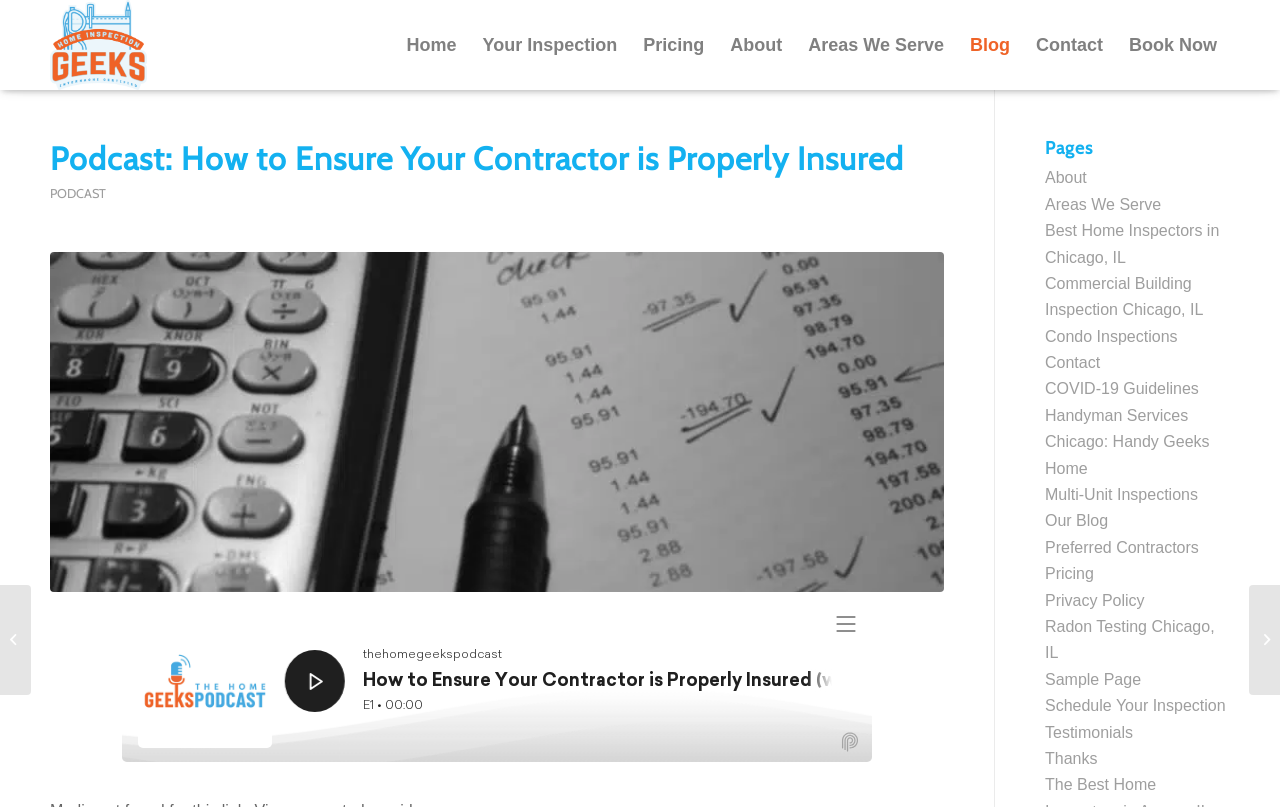Give a one-word or one-phrase response to the question: 
What is the name of the podcast?

How to Ensure Your Contractor is Properly Insured